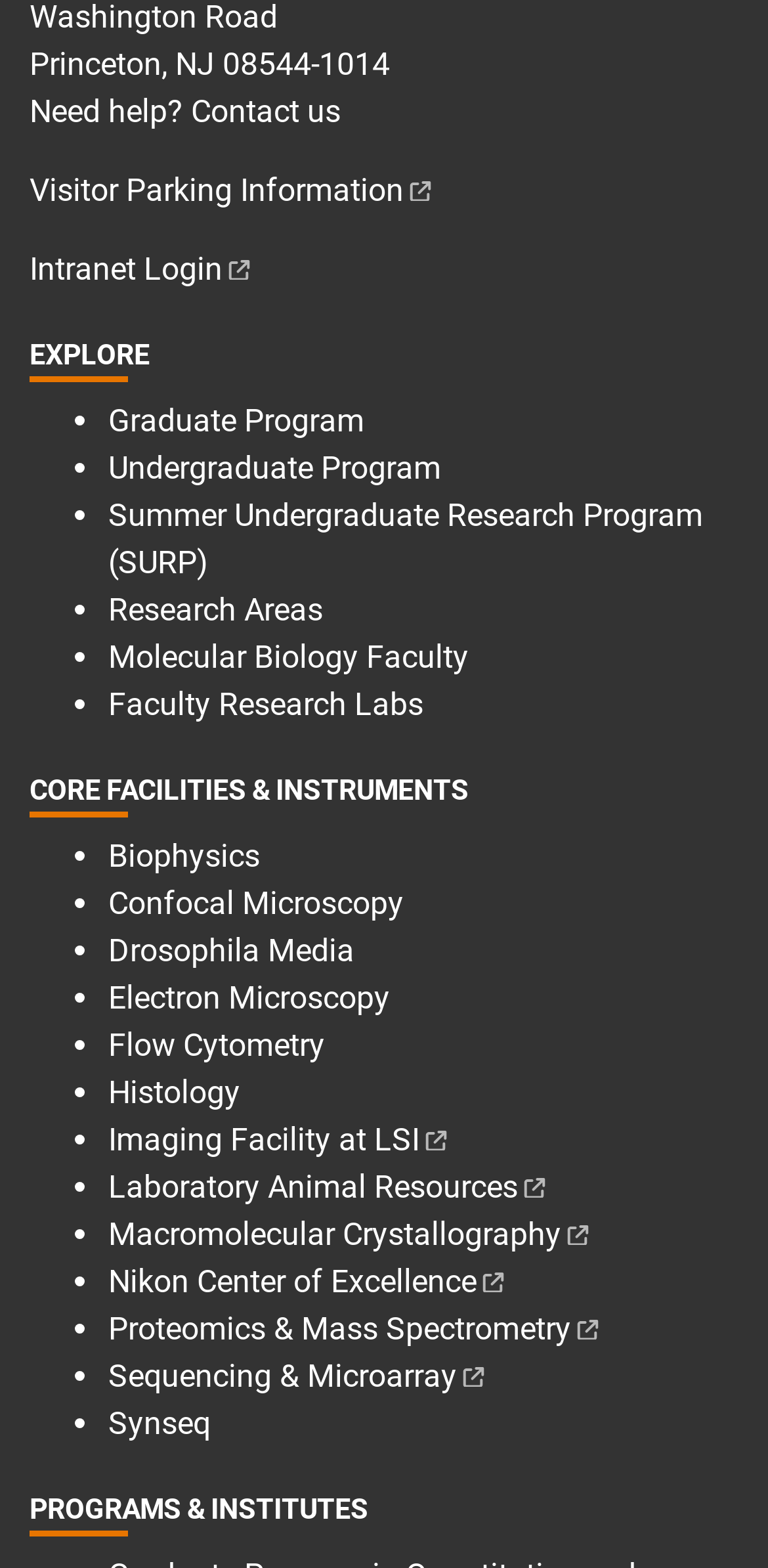Use the details in the image to answer the question thoroughly: 
What is the address of the institution?

The address of the institution is located at the top of the webpage, in a static text element with the bounding box coordinates [0.038, 0.029, 0.508, 0.053].